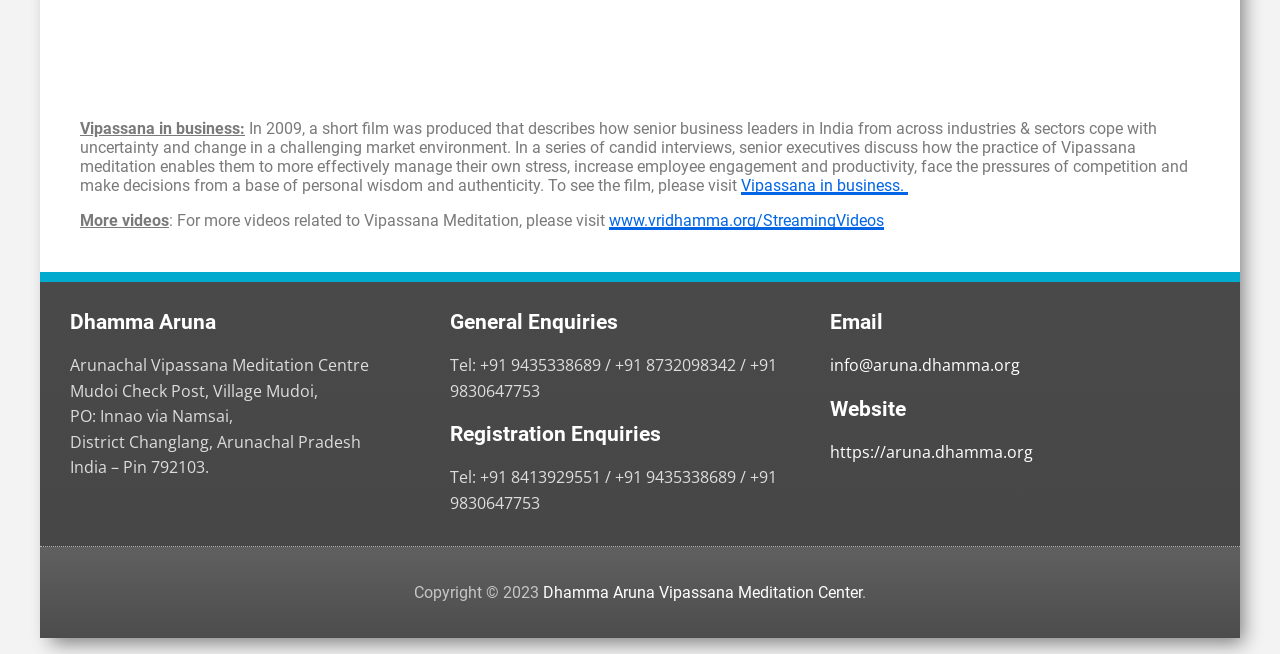Find and provide the bounding box coordinates for the UI element described here: "www.vridhamma.org/StreamingVideos". The coordinates should be given as four float numbers between 0 and 1: [left, top, right, bottom].

[0.476, 0.323, 0.691, 0.352]